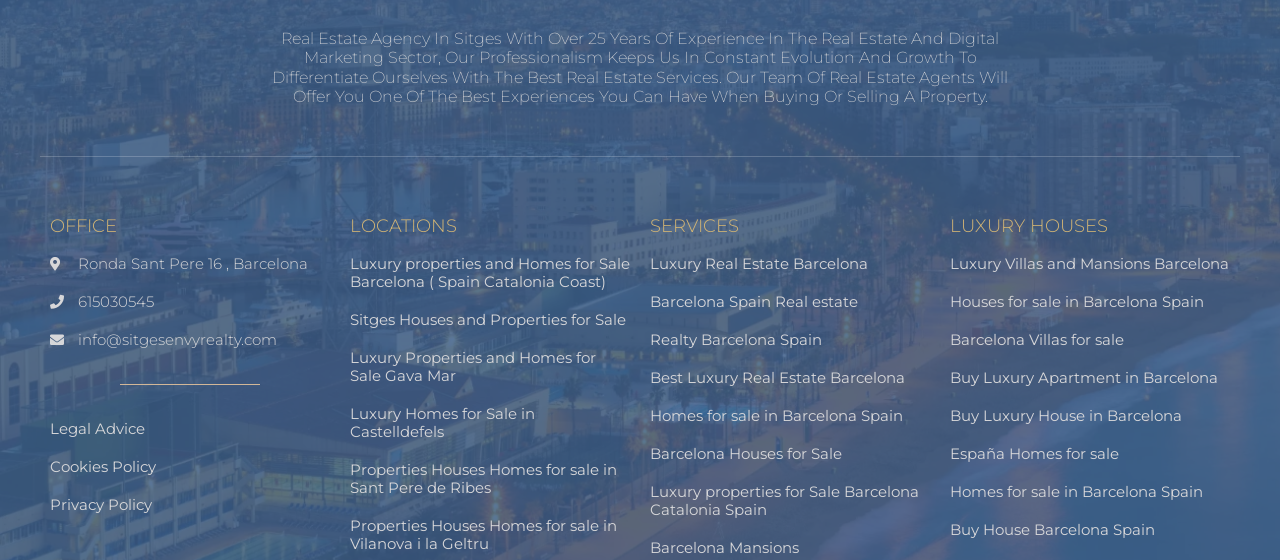Please answer the following question using a single word or phrase: 
What locations are covered by the real estate agency?

Barcelona, Sitges, Gava Mar, Castelldefels, Sant Pere de Ribes, Vilanova i la Geltru